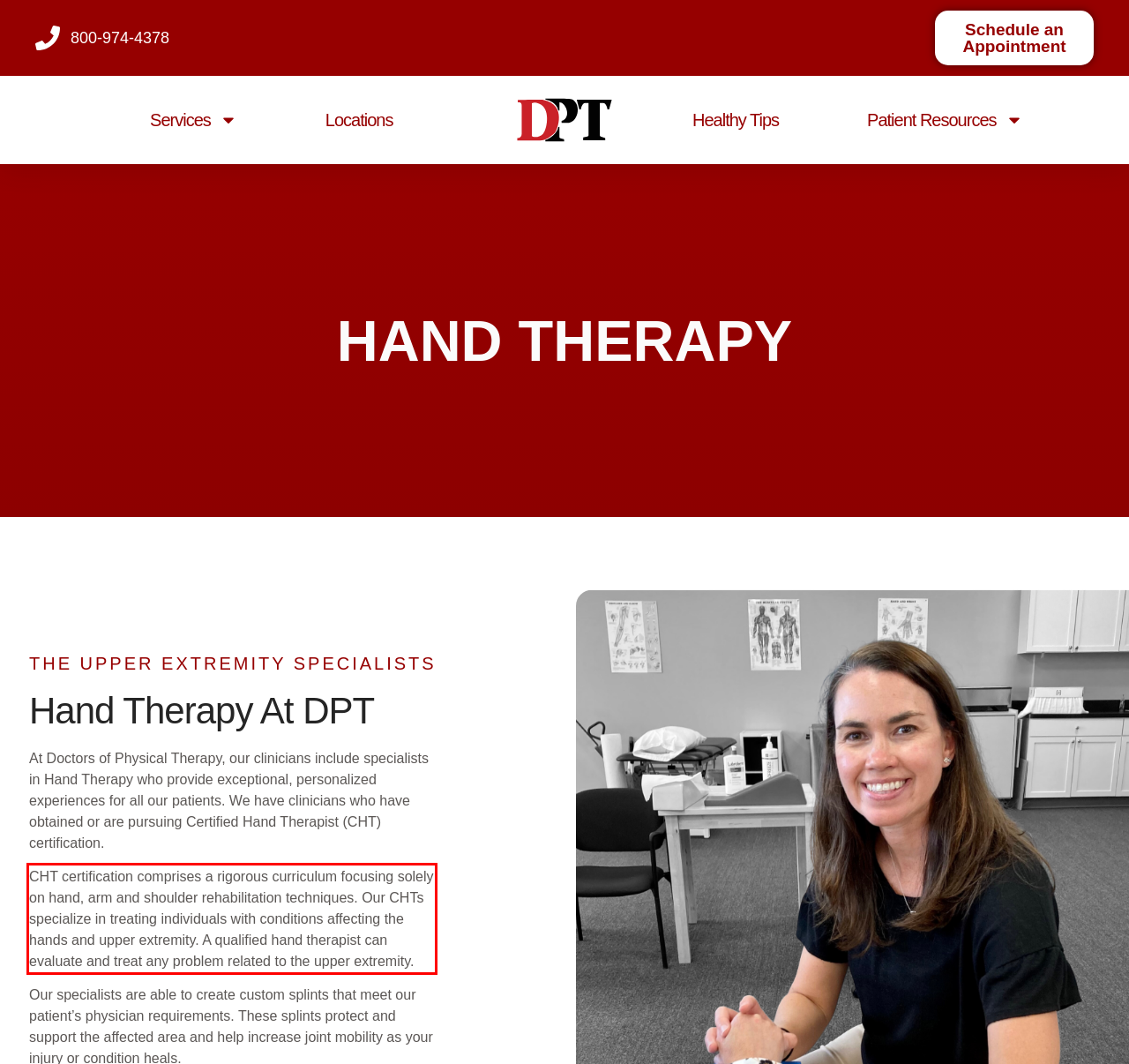Analyze the screenshot of a webpage where a red rectangle is bounding a UI element. Extract and generate the text content within this red bounding box.

CHT certification comprises a rigorous curriculum focusing solely on hand, arm and shoulder rehabilitation techniques. Our CHTs specialize in treating individuals with conditions affecting the hands and upper extremity. A qualified hand therapist can evaluate and treat any problem related to the upper extremity.